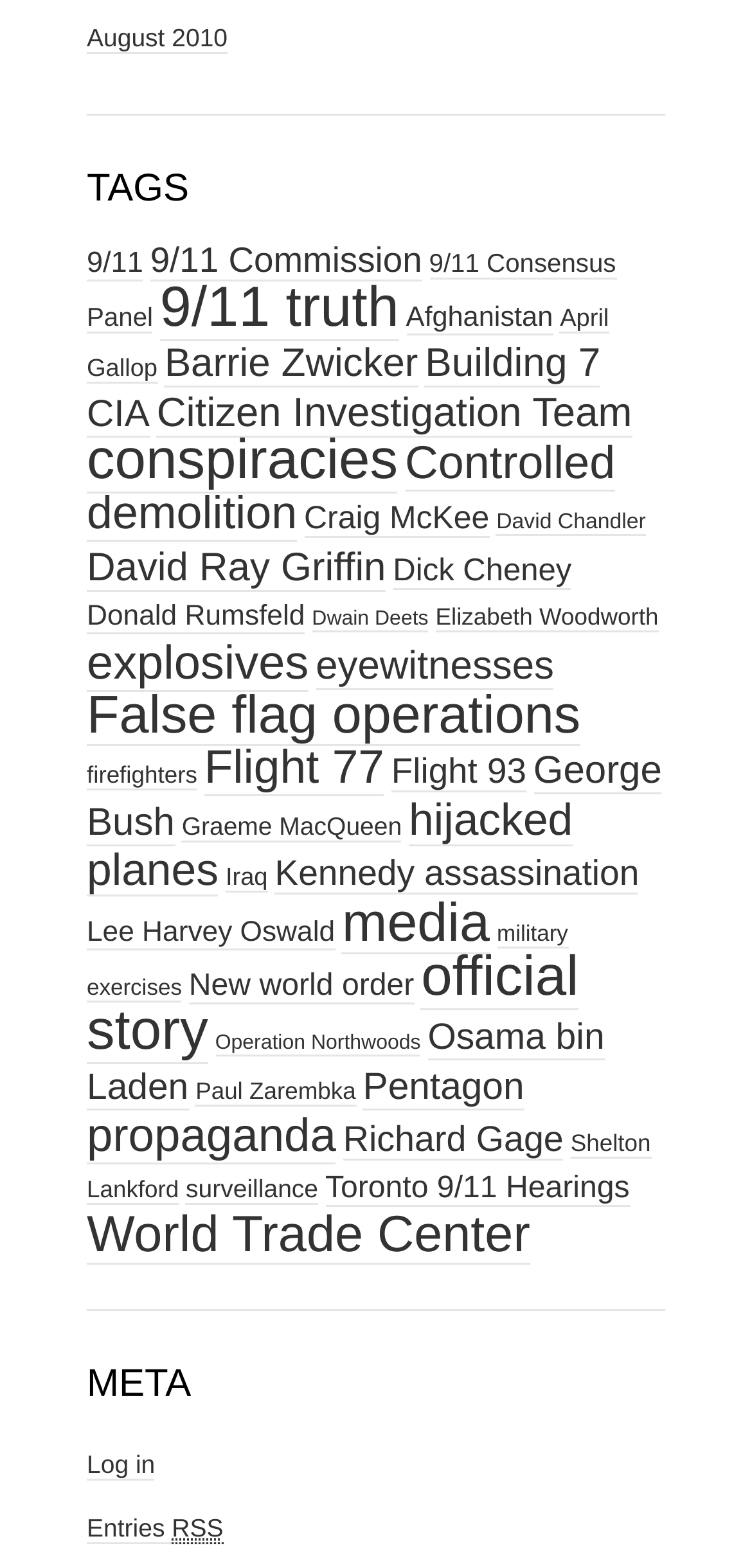Respond to the question below with a single word or phrase:
Is there a way to log in to this website?

Yes